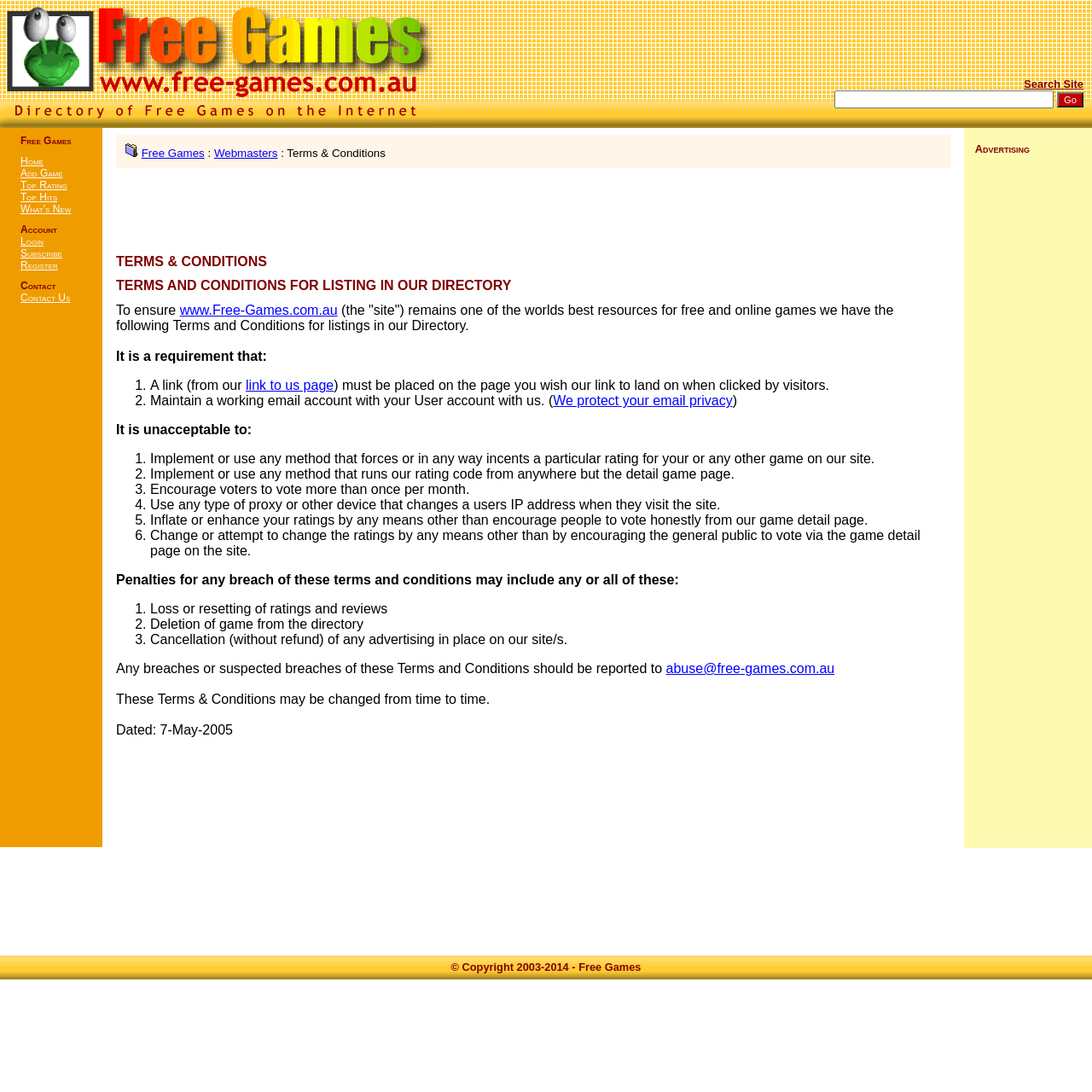Please identify the bounding box coordinates for the region that you need to click to follow this instruction: "Read about Best Time to Visit JiuZhaiGou".

None